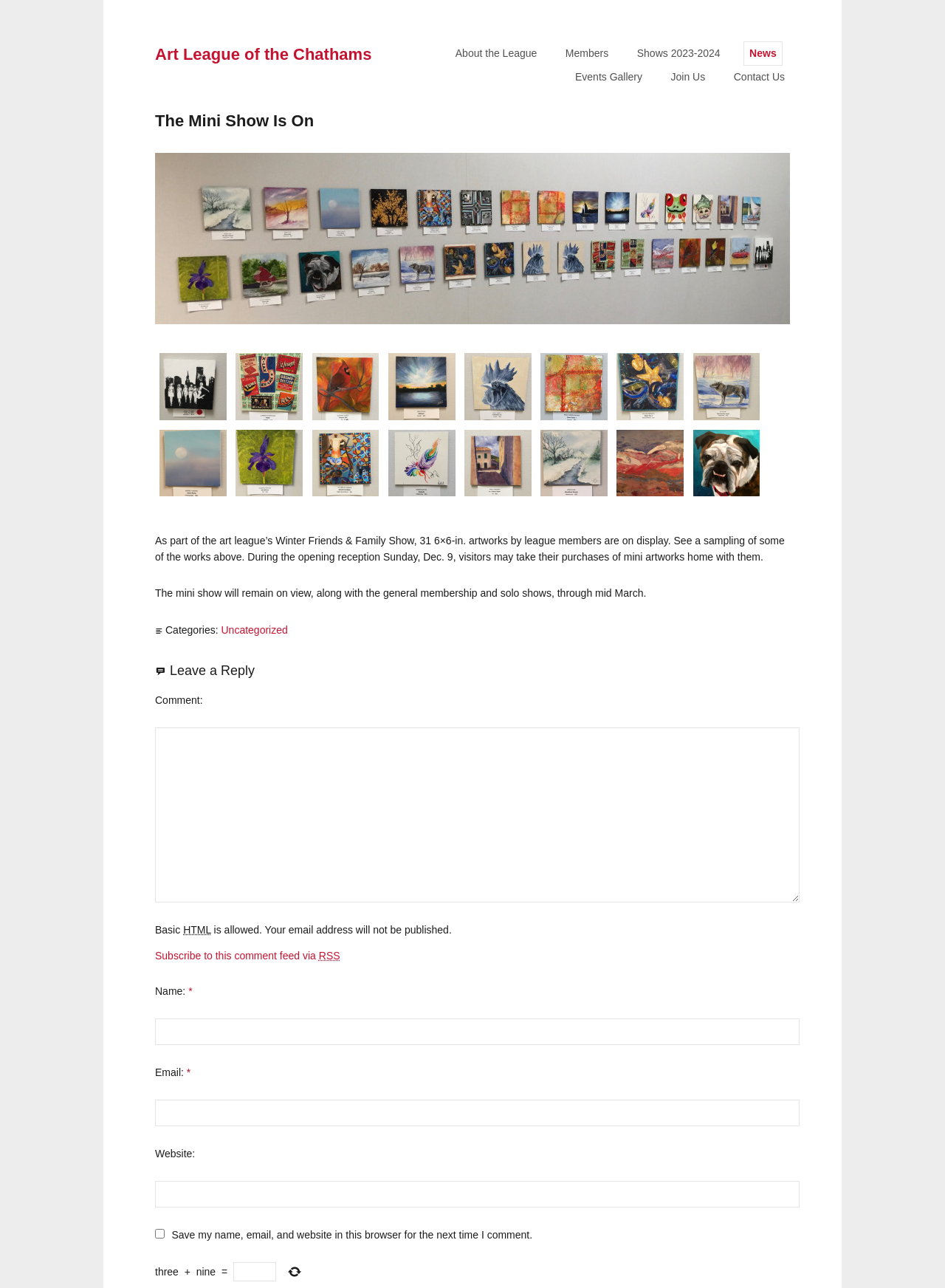When is the opening reception? Based on the screenshot, please respond with a single word or phrase.

Sunday, Dec. 9